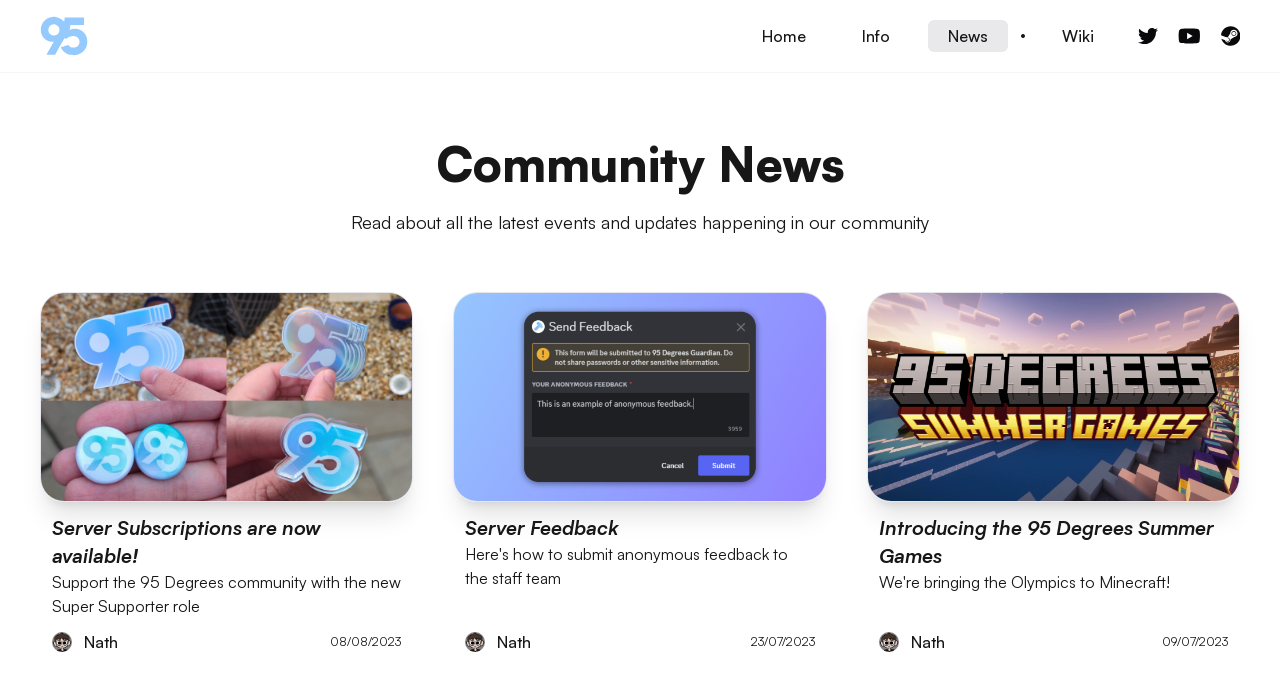What is the name of the community?
Look at the image and construct a detailed response to the question.

The name of the community can be inferred from the root element 'News - 95 Degrees' and the text 'Introducing the 95 Degrees Summer Games' in one of the links.